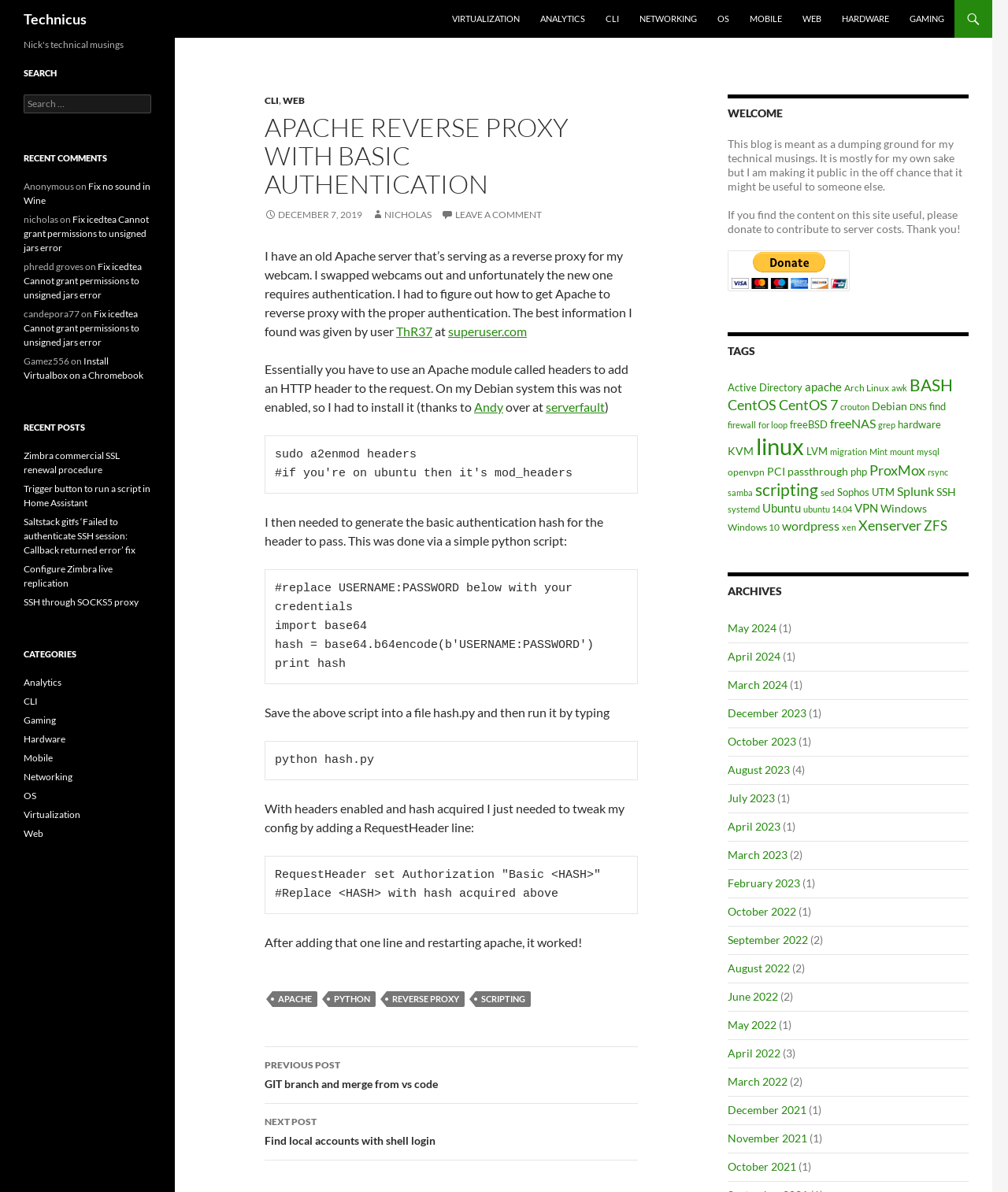Give a succinct answer to this question in a single word or phrase: 
What is the author's name?

Nicholas